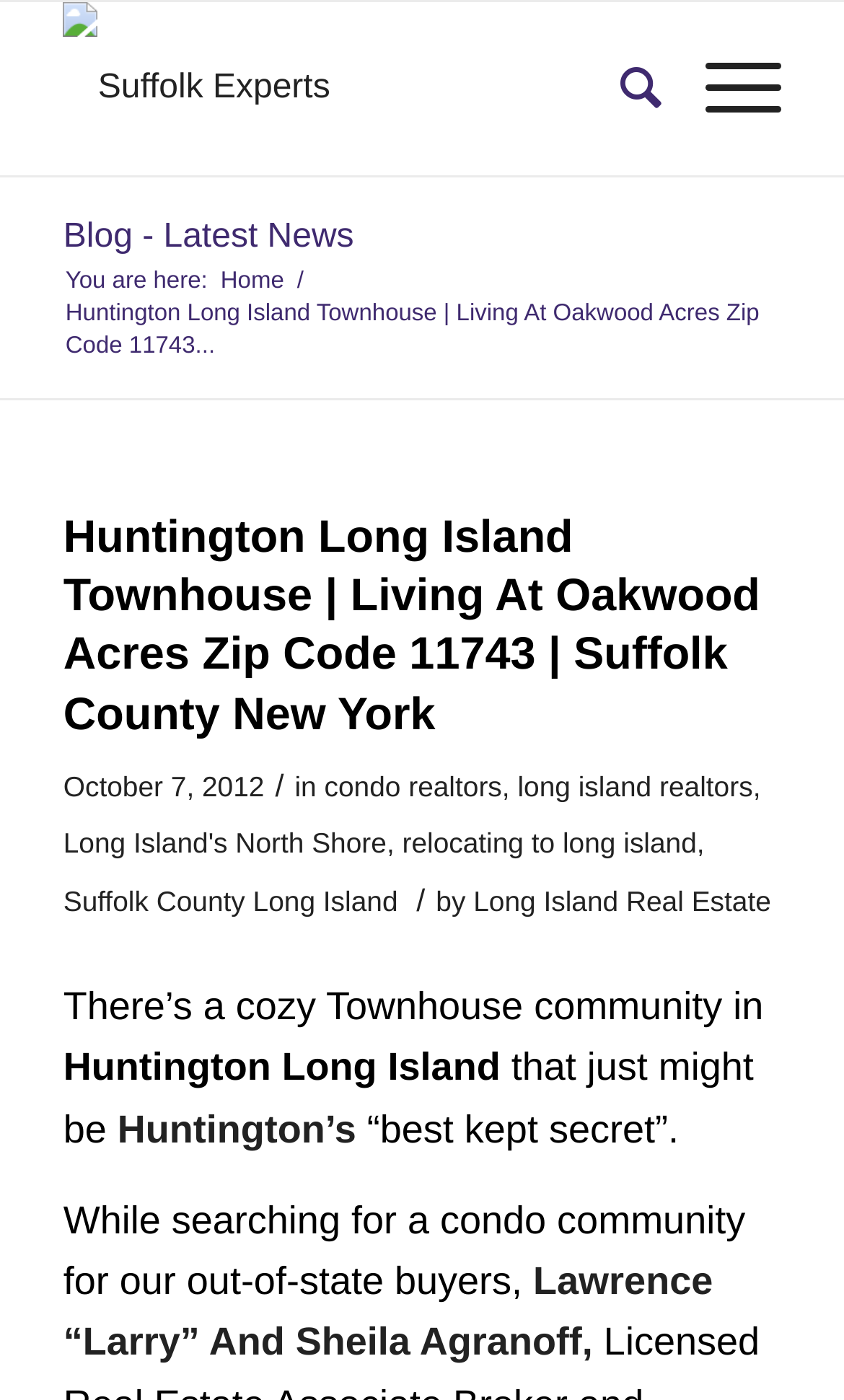Give a short answer using one word or phrase for the question:
What is the zip code of the townhouse community?

11743